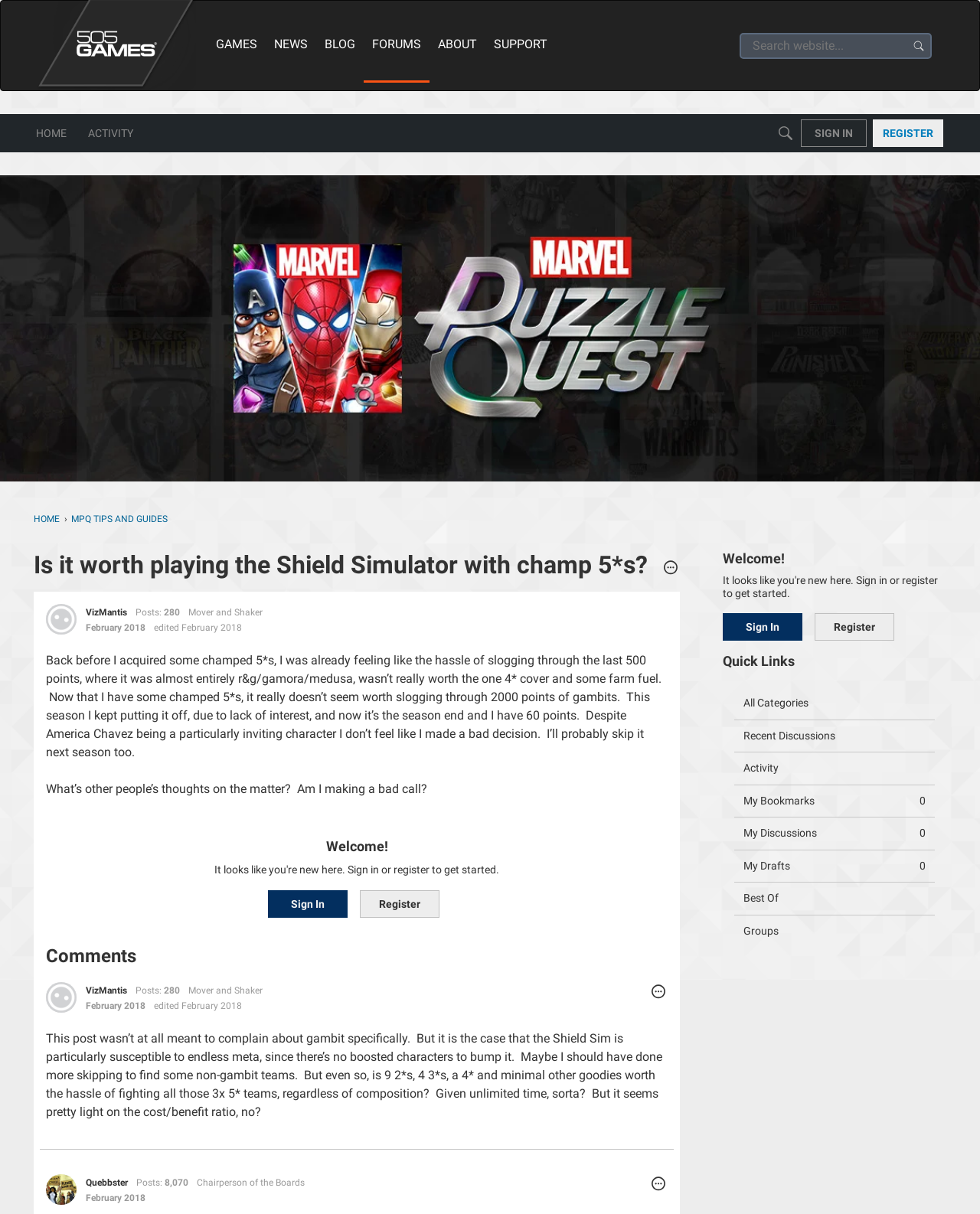How many posts does the user have?
Using the image as a reference, answer with just one word or a short phrase.

280